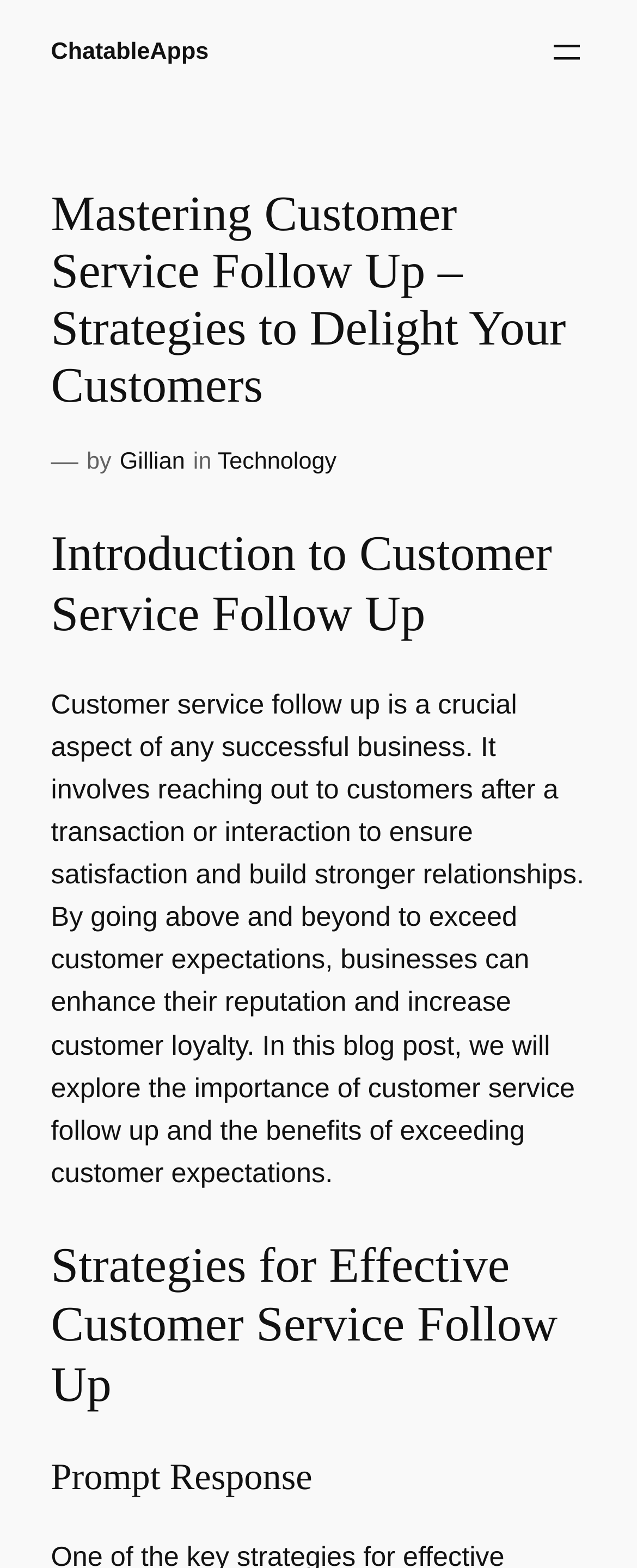Using the image as a reference, answer the following question in as much detail as possible:
What is the author of the blog post?

The author of the blog post can be found by looking at the text 'by' followed by the author's name, which is 'Gillian', located below the main heading.